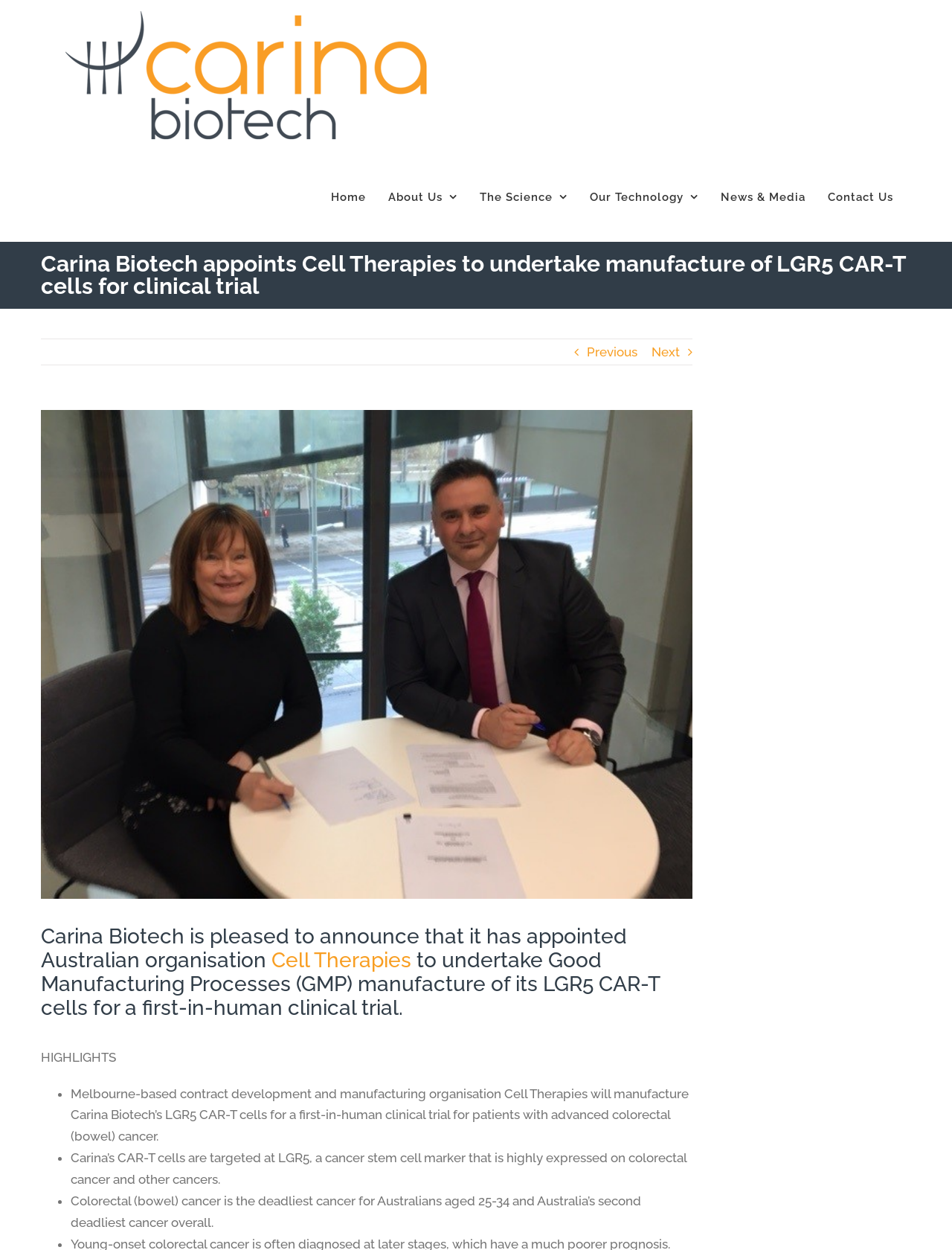What is the ranking of colorectal cancer in Australia?
Using the information from the image, give a concise answer in one word or a short phrase.

Second deadliest cancer